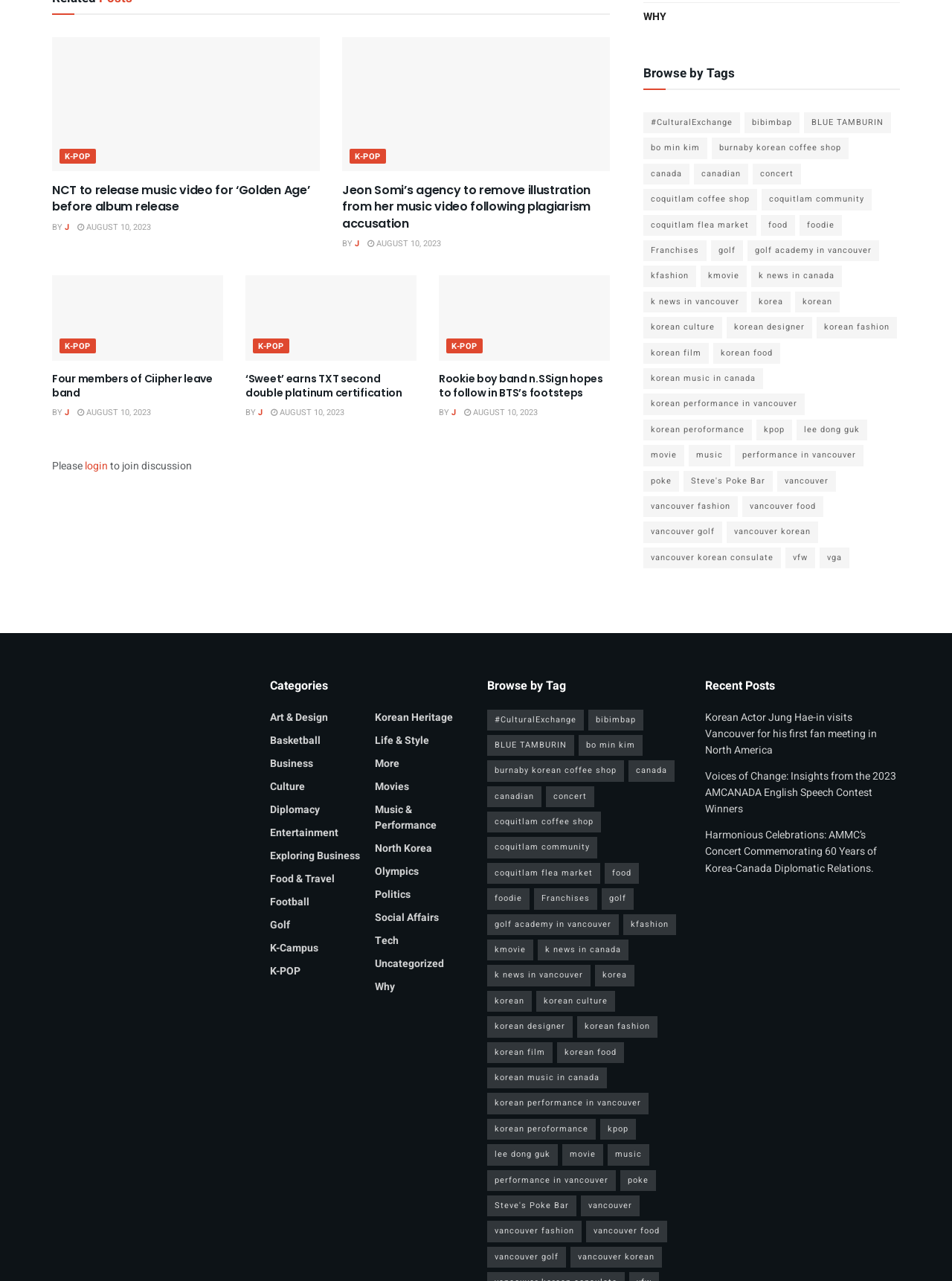What is the purpose of the 'Browse by Tags' section?
Could you answer the question with a detailed and thorough explanation?

The 'Browse by Tags' section contains a list of links with various keywords, such as '#CulturalExchange', 'bibimbap', and 'korean culture'. This suggests that the purpose of this section is to allow users to browse articles by specific topics or categories.